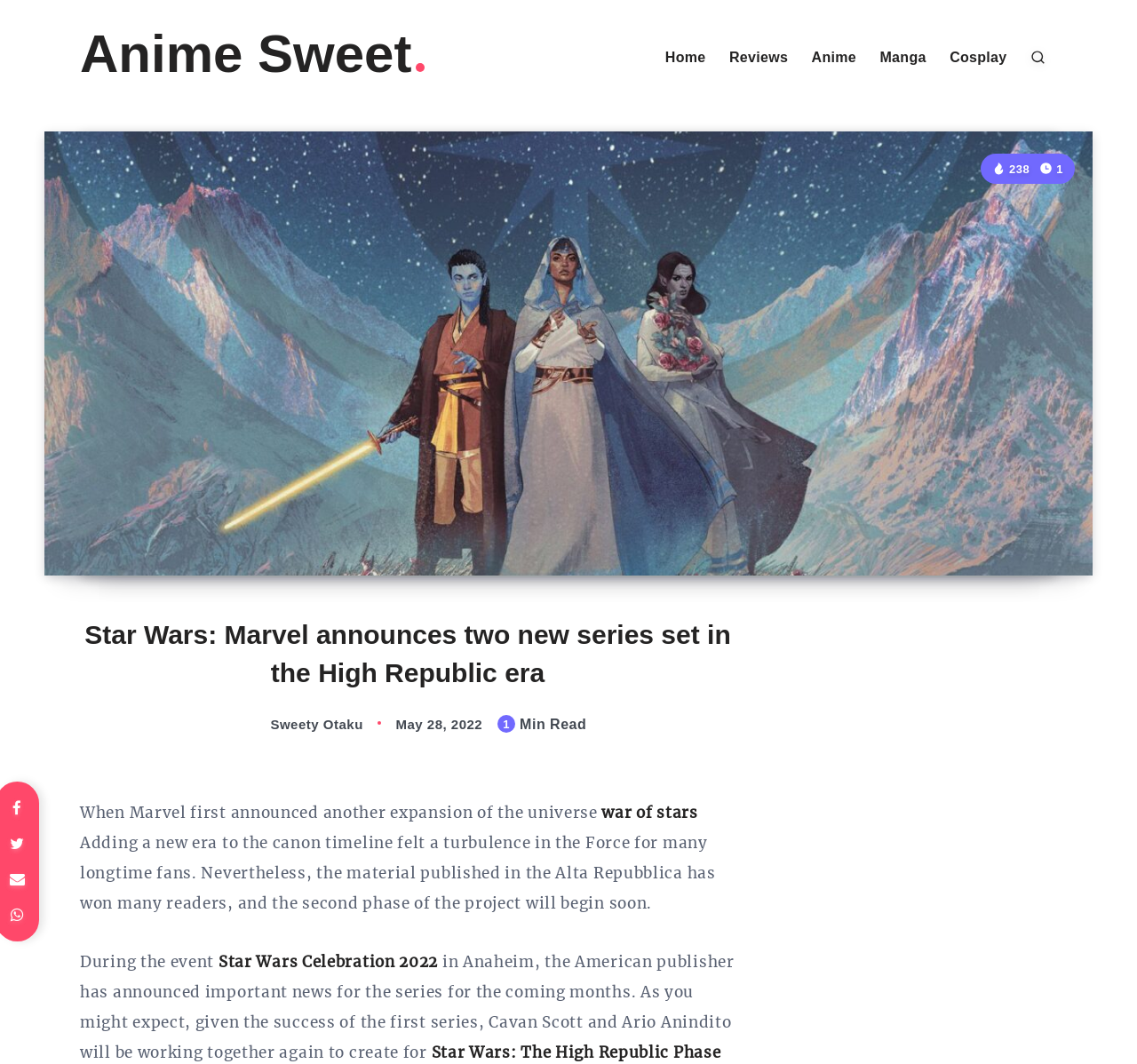Show the bounding box coordinates for the HTML element described as: "Manga".

[0.774, 0.046, 0.815, 0.063]